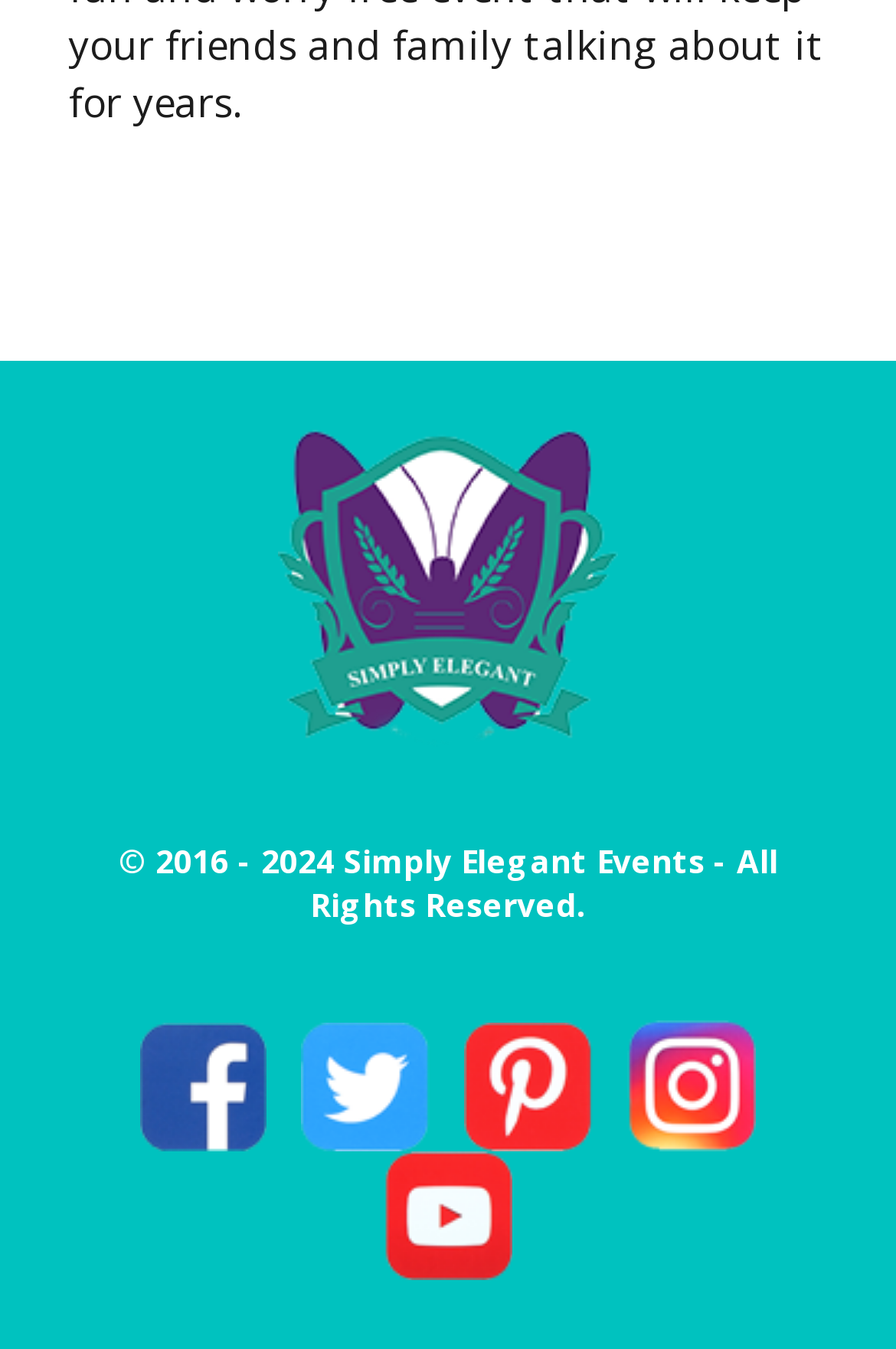How many social media links are there?
Look at the image and respond with a one-word or short-phrase answer.

5